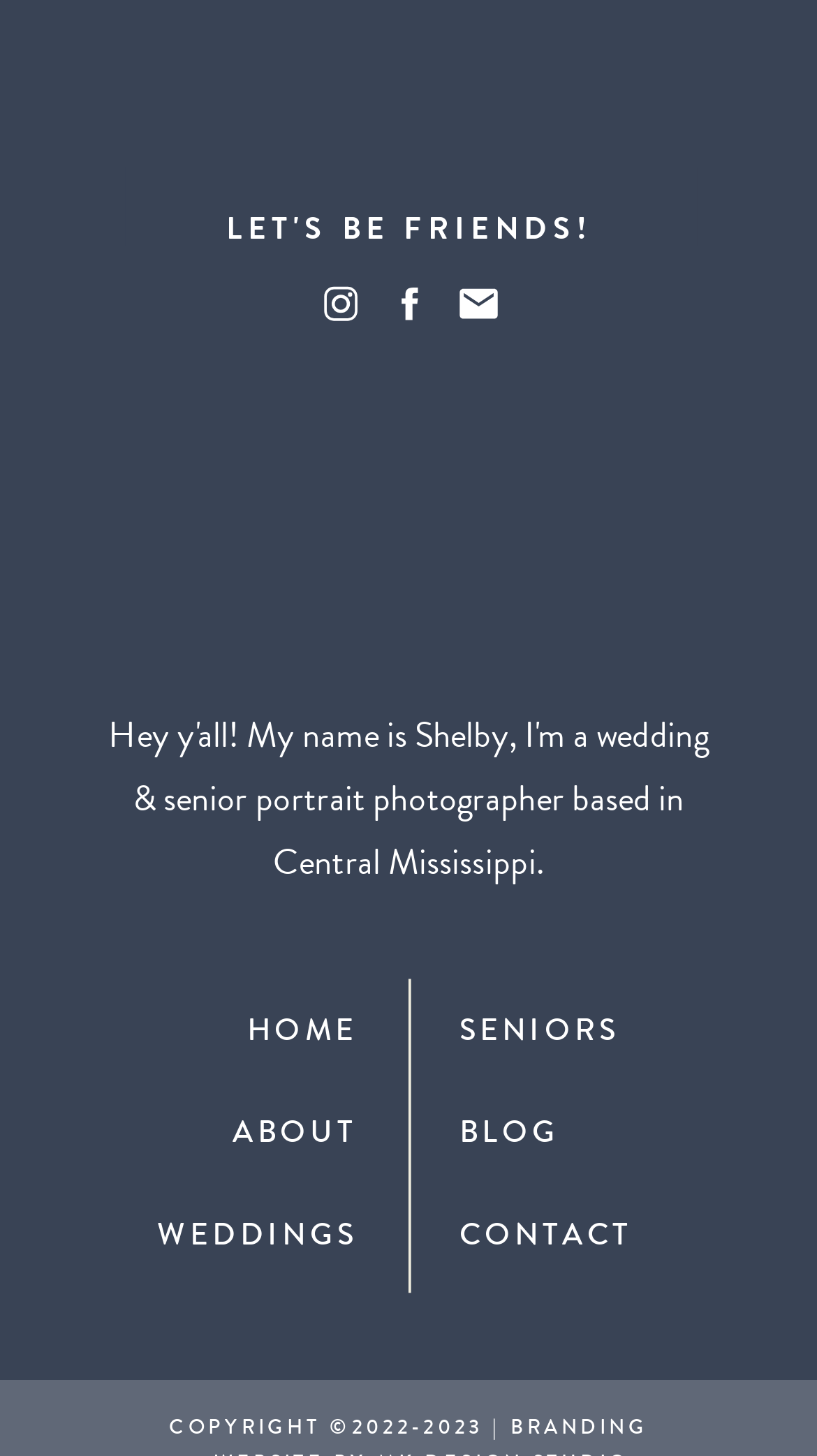Find the bounding box coordinates of the clickable element required to execute the following instruction: "View the 'SENIORS' page". Provide the coordinates as four float numbers between 0 and 1, i.e., [left, top, right, bottom].

[0.562, 0.693, 0.758, 0.723]